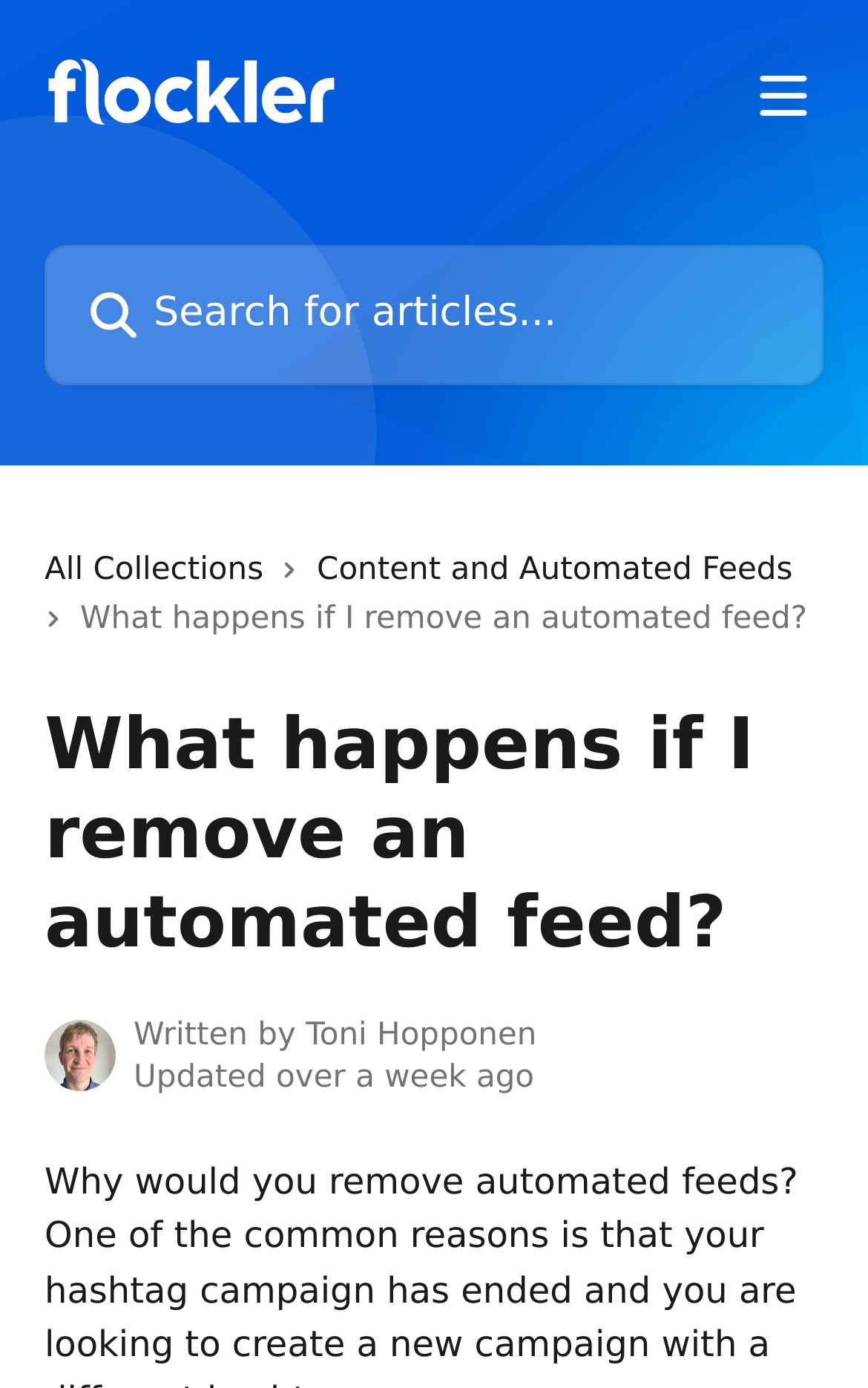When was the current article updated?
Based on the image, answer the question in a detailed manner.

I found the update time of the current article by looking at the StaticText element with the text 'Updated over a week ago' which is located near the author information, indicating that the article was updated over a week ago.